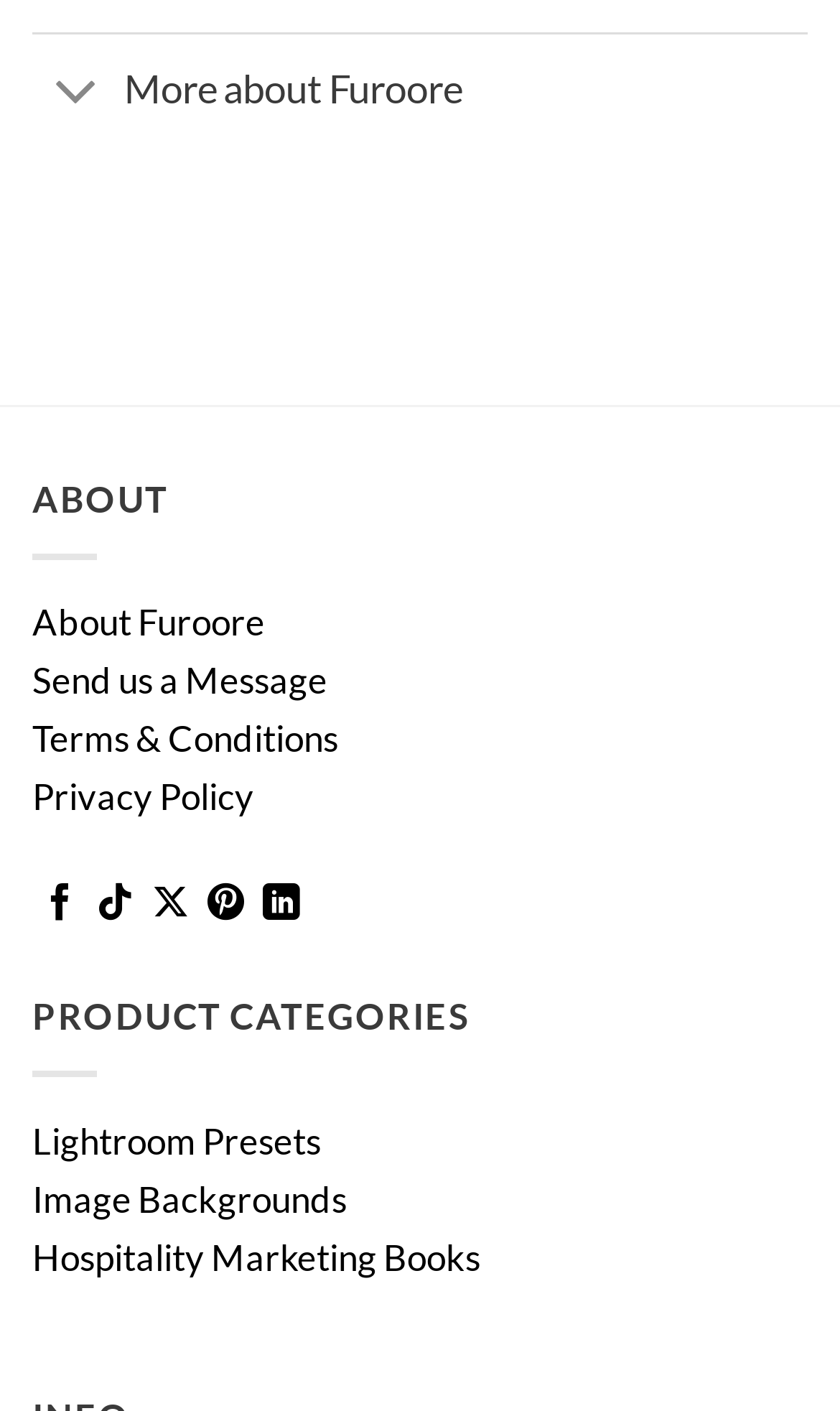Locate the bounding box coordinates of the segment that needs to be clicked to meet this instruction: "Send a message".

[0.038, 0.466, 0.39, 0.498]